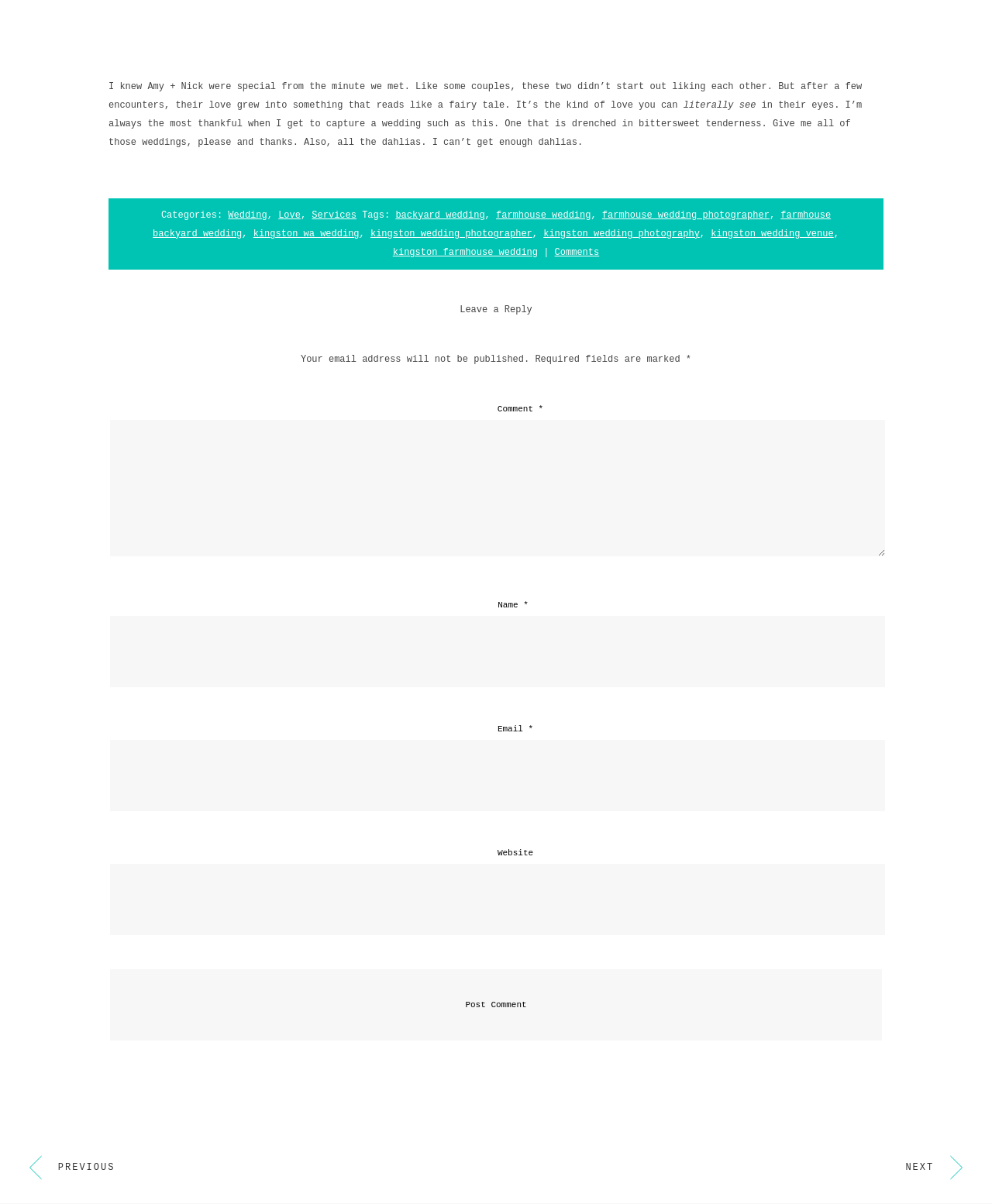What is the photographer's favorite flower?
Answer the question with as much detail as you can, using the image as a reference.

The photographer mentions that they 'can’t get enough dahlias', indicating that dahlias are their favorite flower.